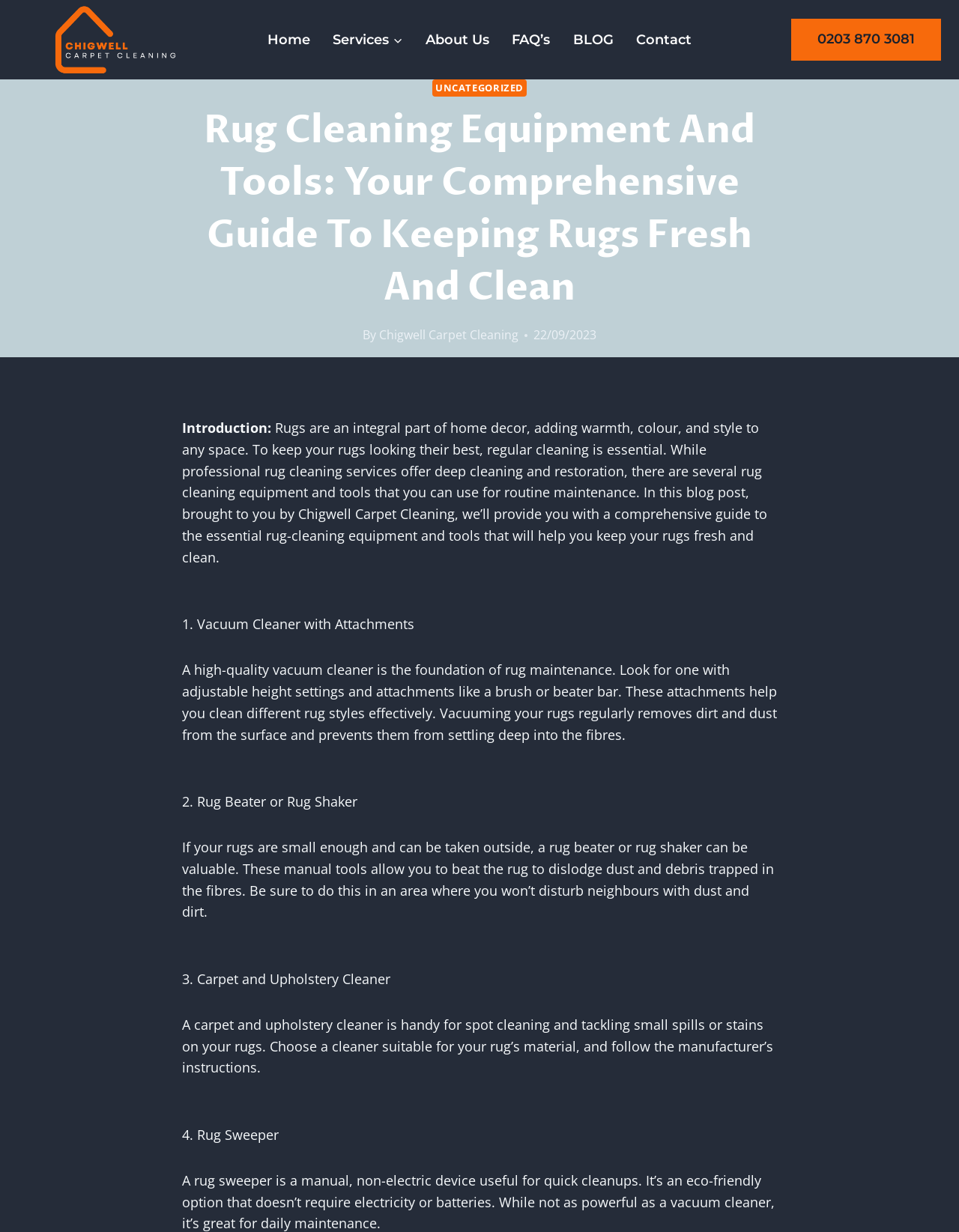Identify and provide the main heading of the webpage.

Rug Cleaning Equipment And Tools: Your Comprehensive Guide To Keeping Rugs Fresh And Clean